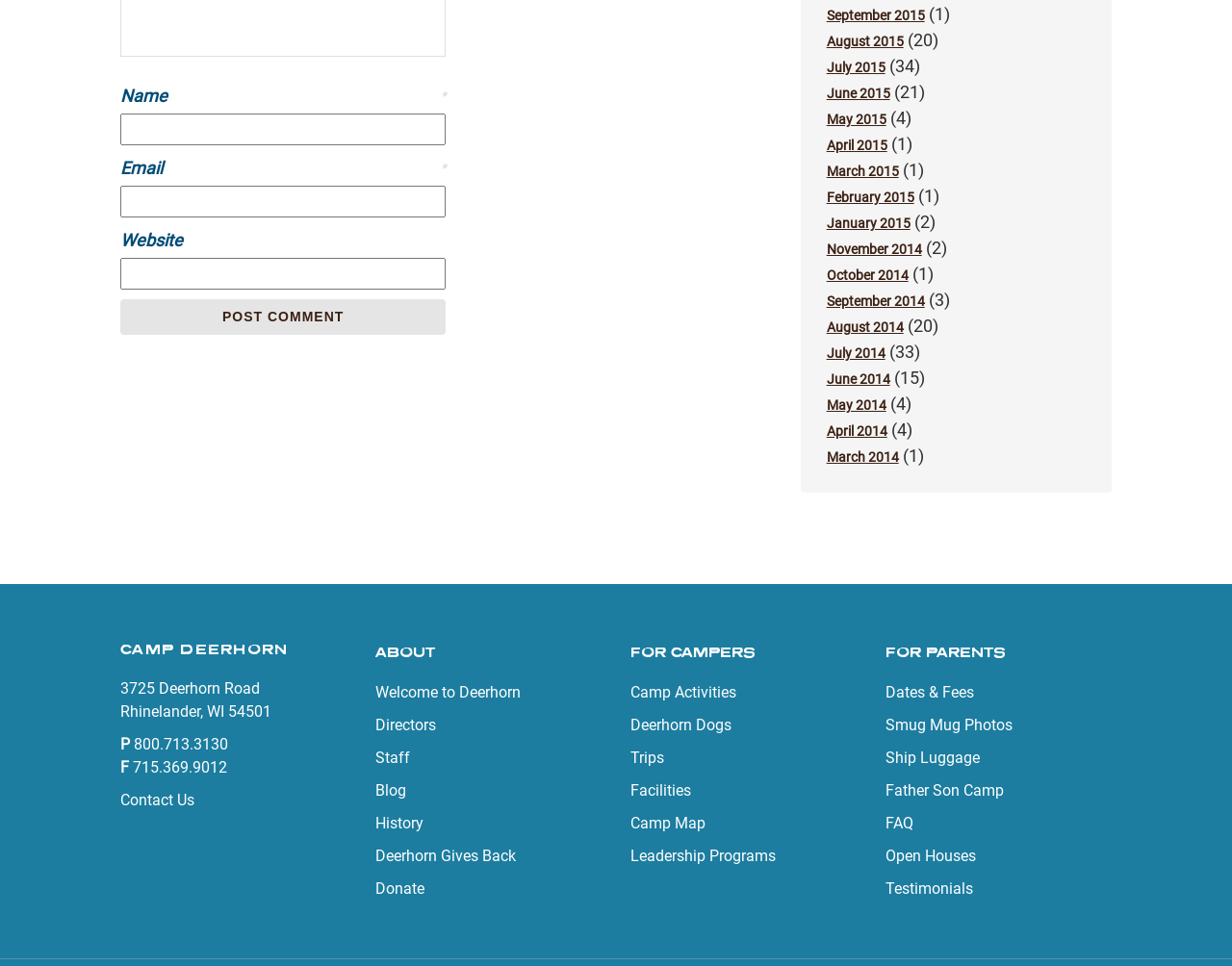Please identify the bounding box coordinates of the clickable element to fulfill the following instruction: "Call the phone number 800.713.3130". The coordinates should be four float numbers between 0 and 1, i.e., [left, top, right, bottom].

[0.109, 0.761, 0.185, 0.78]